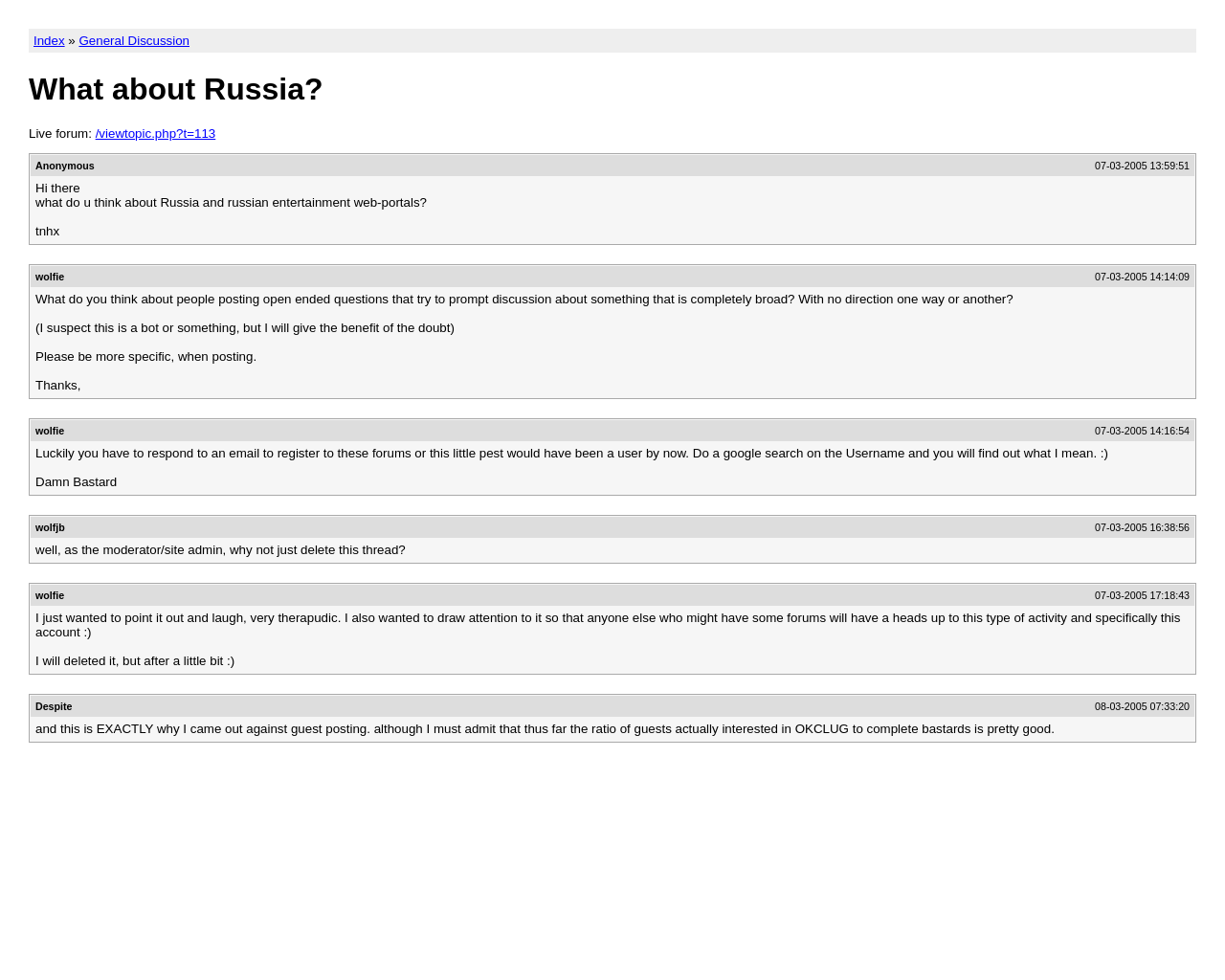Use the information in the screenshot to answer the question comprehensively: What is the purpose of the email verification for registration?

The purpose of the email verification for registration is to prevent bots from registering, as mentioned in one of the posts where the user says 'Luckily you have to respond to an email to register to these forums or this little pest would have been a user by now'.